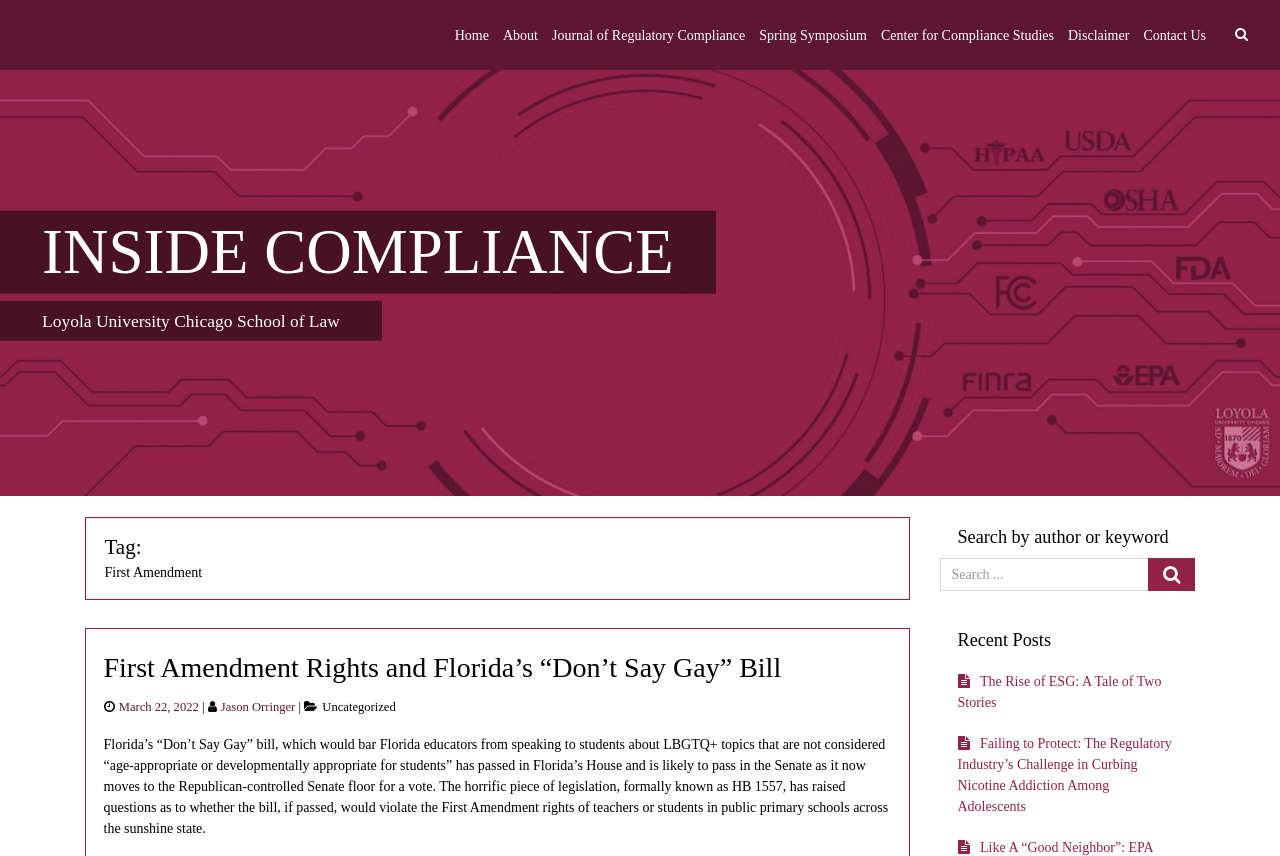Based on the element description, predict the bounding box coordinates (top-left x, top-left y, bottom-right x, bottom-right y) for the UI element in the screenshot: Jason Orringer

[0.173, 0.818, 0.231, 0.834]